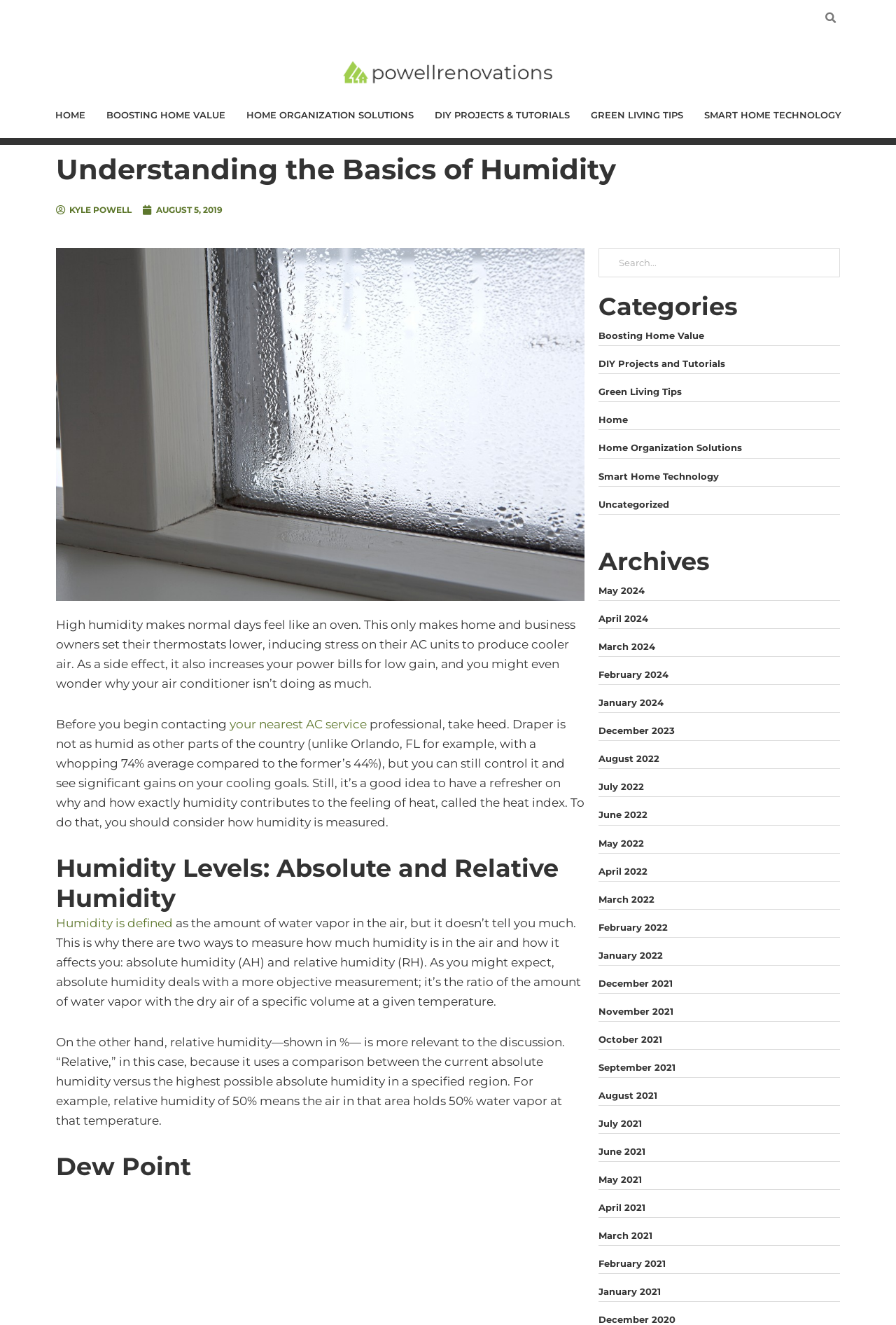What is the category of the article 'Boosting Home Value'?
Please answer the question as detailed as possible.

The category of the article 'Boosting Home Value' can be determined by reading the content of the webpage. The link 'Boosting Home Value' is located under the 'Categories' section, and it is categorized under 'Home'.